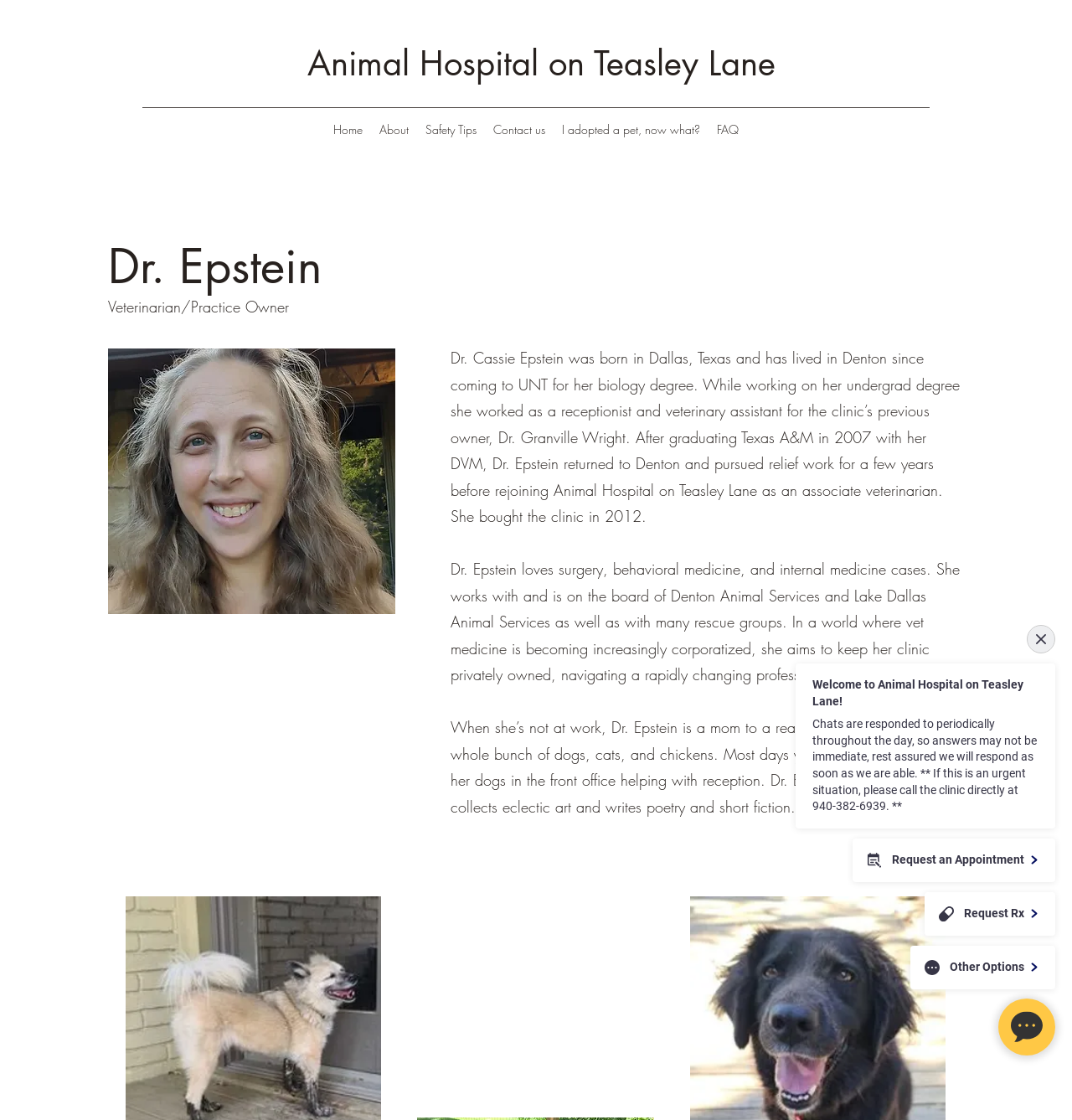How many links are in the navigation menu?
Kindly offer a comprehensive and detailed response to the question.

I counted the number of link elements inside the navigation element 'Site', which are 'Home', 'About', 'Safety Tips', 'Contact us', 'I adopted a pet, now what?', and 'FAQ'.